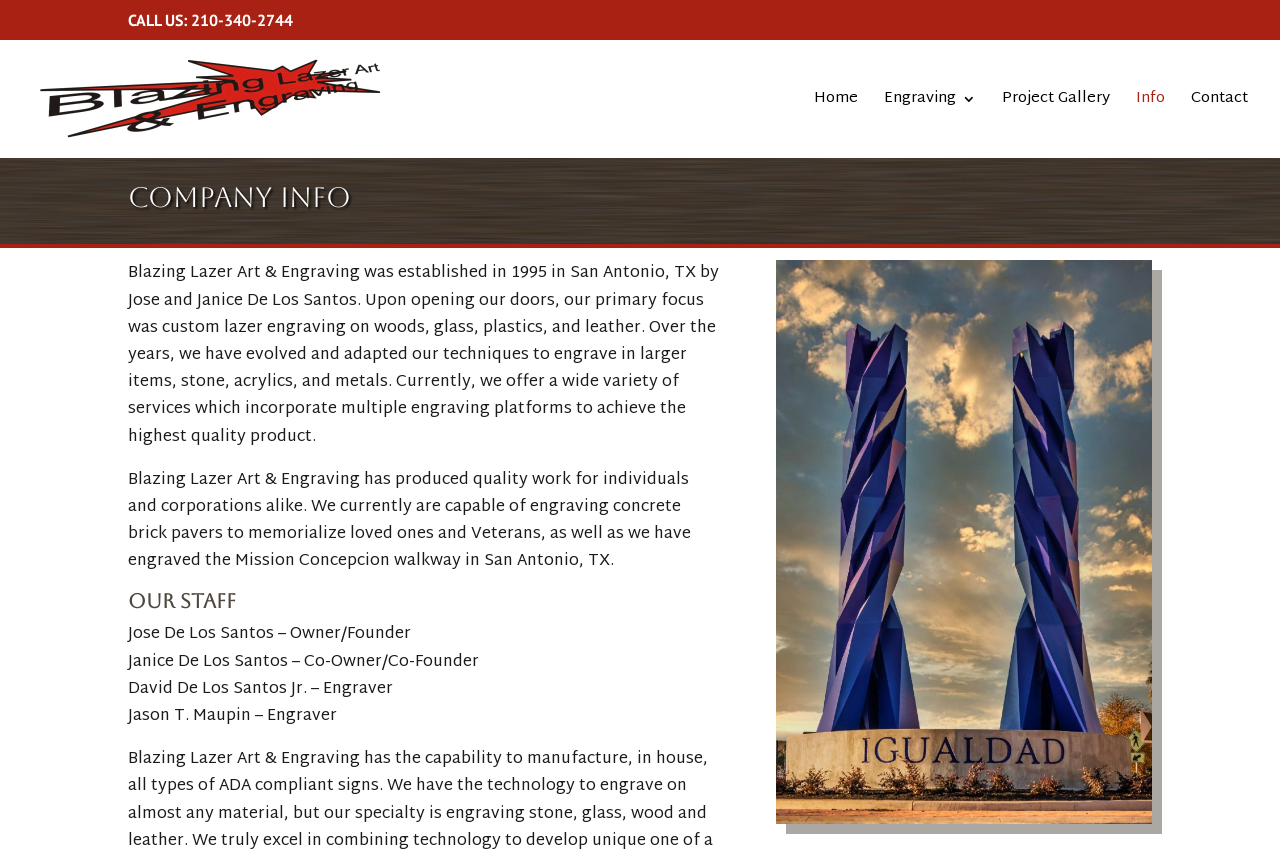Respond with a single word or phrase for the following question: 
What is the company's primary focus when it first opened?

custom lazer engraving